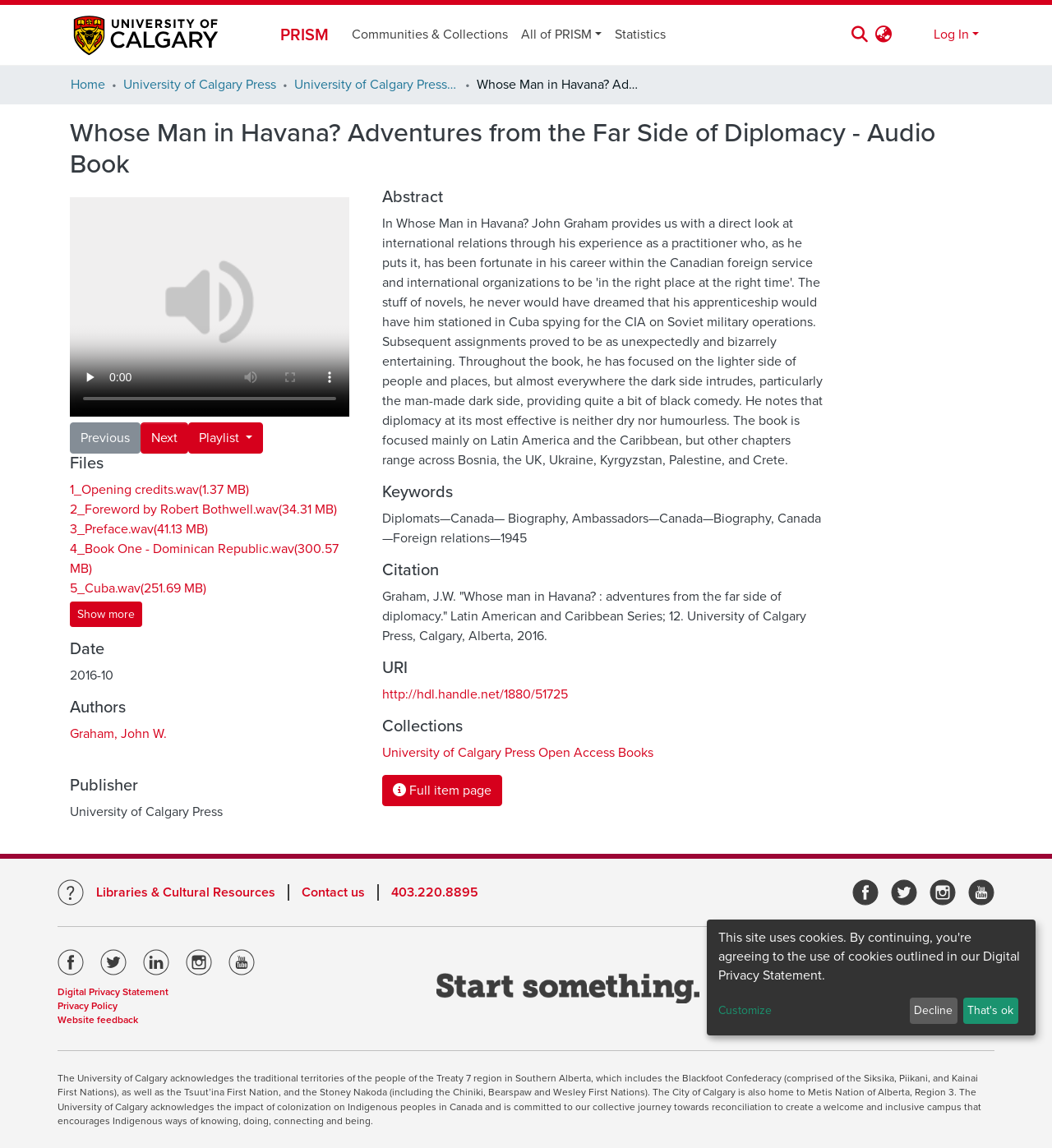Locate the bounding box coordinates of the clickable part needed for the task: "Go to the University of Calgary Press Open Access Books collection".

[0.363, 0.648, 0.621, 0.663]